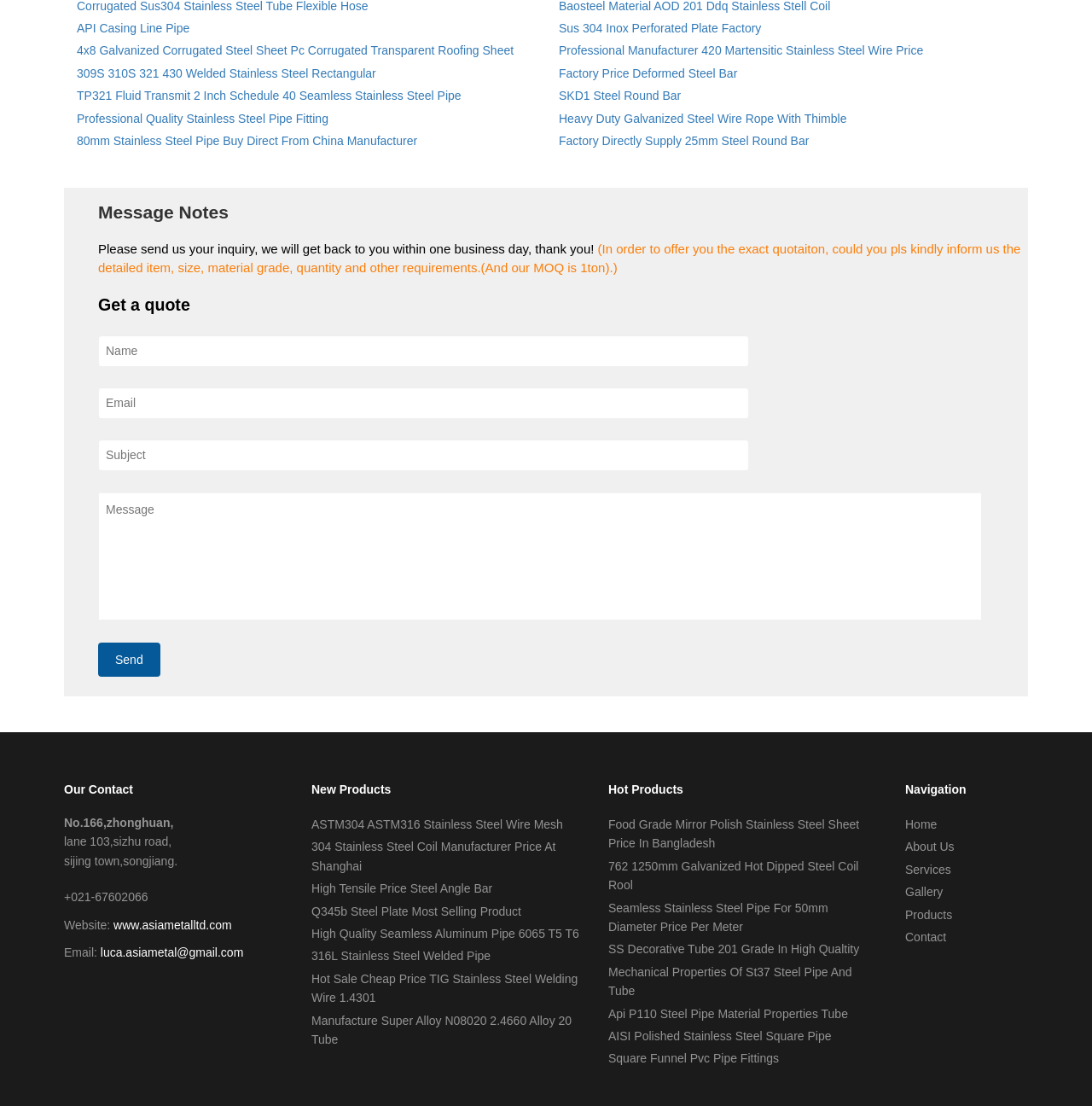What is the company's website?
Please answer the question with a detailed response using the information from the screenshot.

The company's website is listed in the 'Our Contact' section, along with their address, phone number, and email address. This suggests that the company has an online presence and users can visit their website to learn more about their products and services.